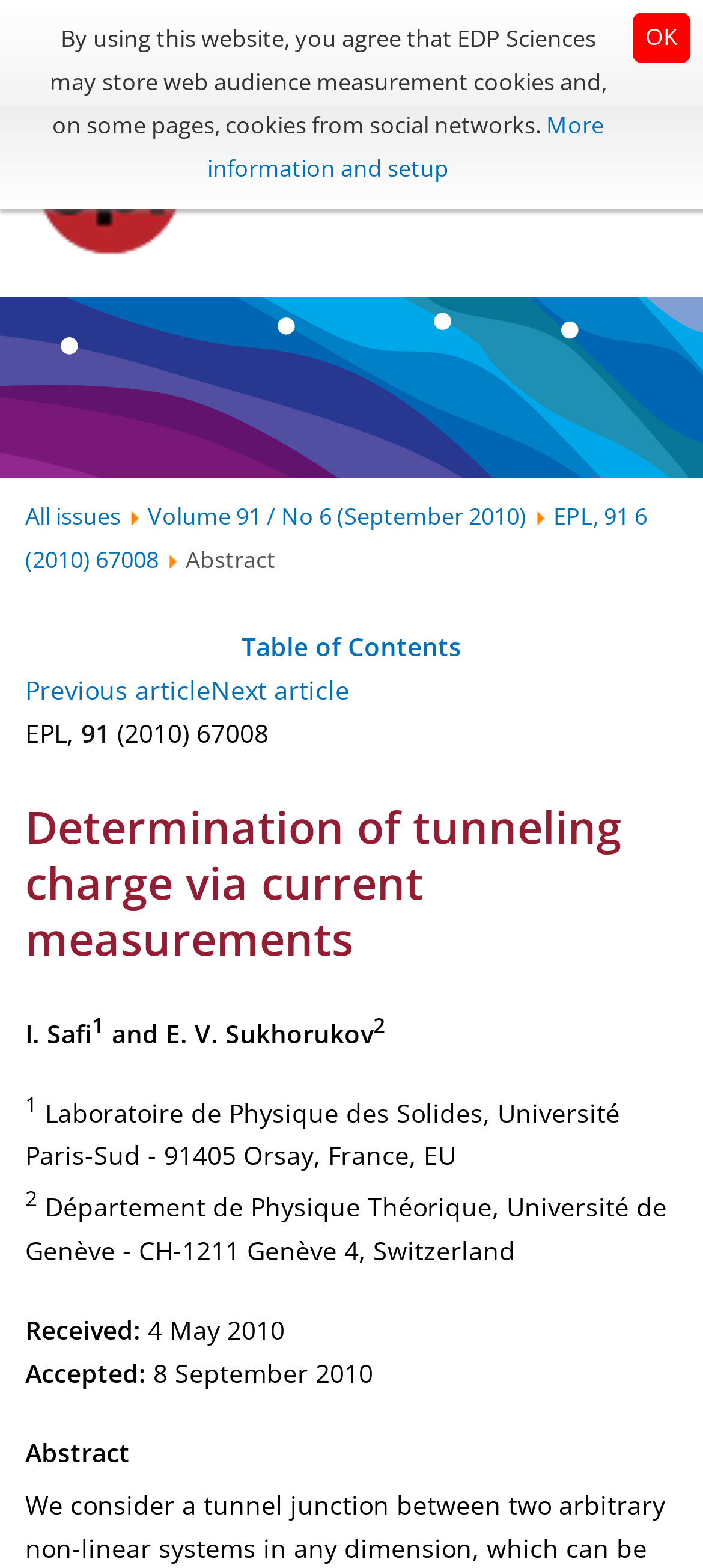Locate the UI element described as follows: "Next article". Return the bounding box coordinates as four float numbers between 0 and 1 in the order [left, top, right, bottom].

[0.3, 0.429, 0.498, 0.451]